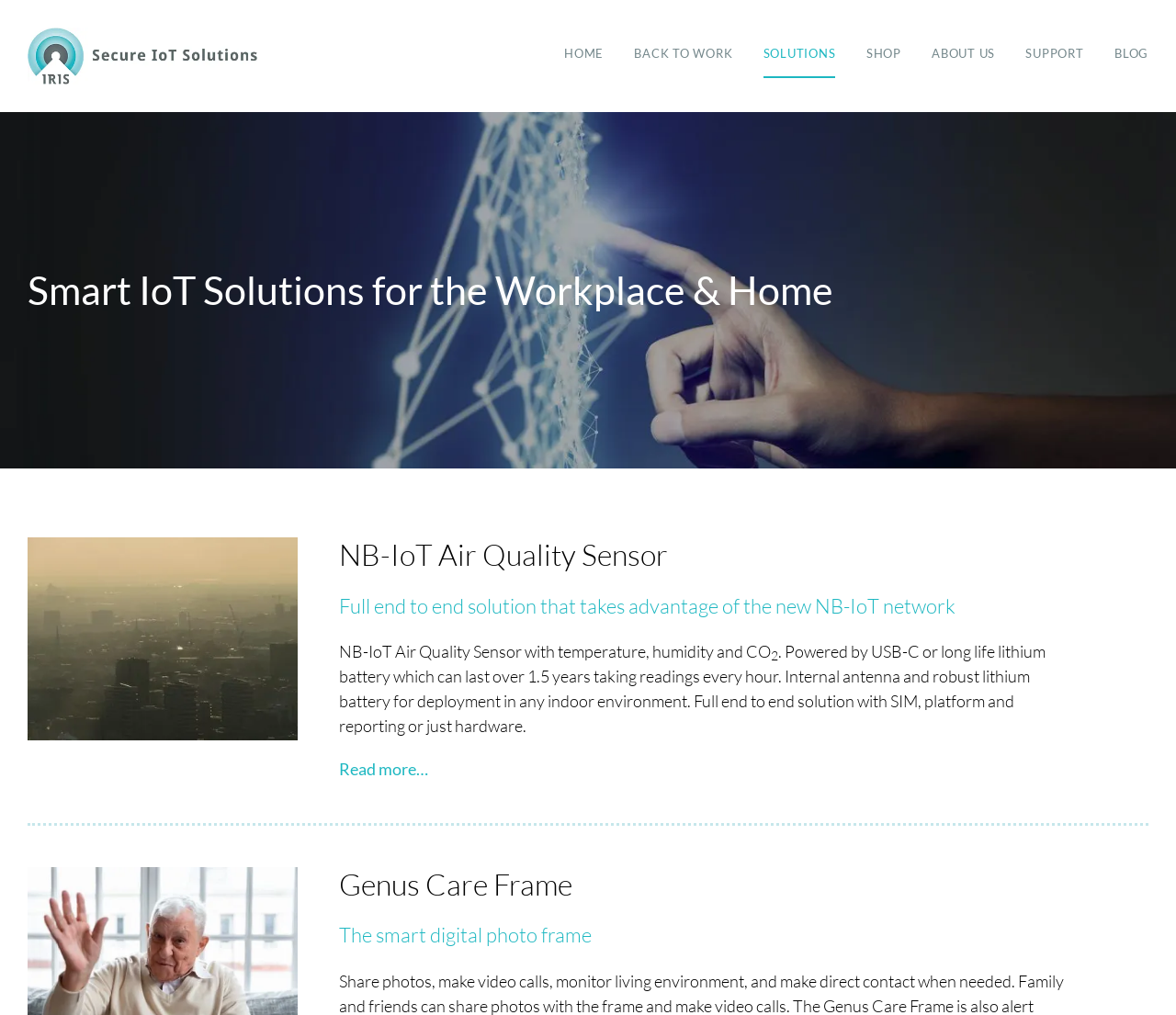Find and extract the text of the primary heading on the webpage.

Smart IoT Solutions for the Workplace & Home